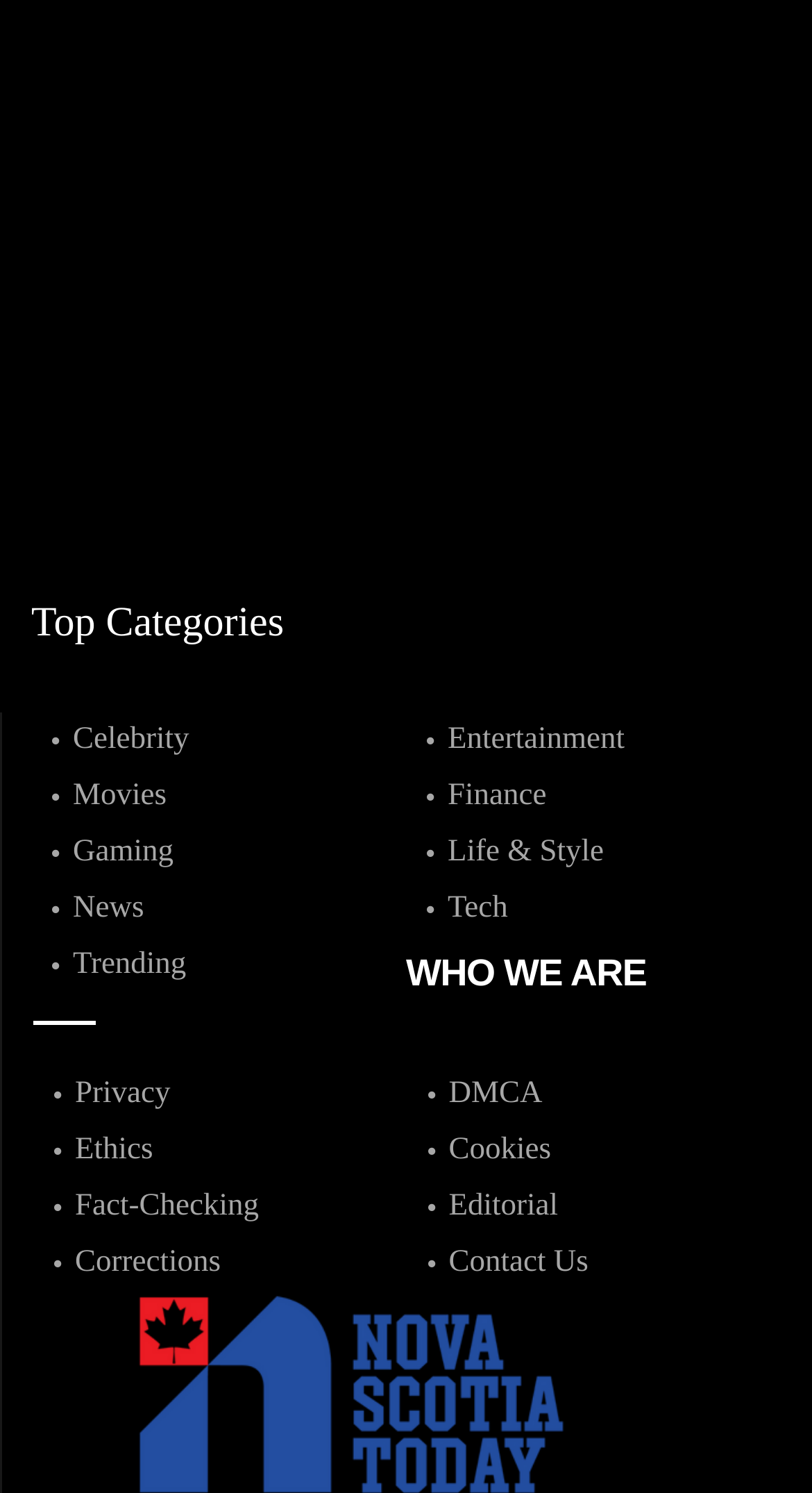Give a one-word or phrase response to the following question: What is the last link in the footer?

Contact Us